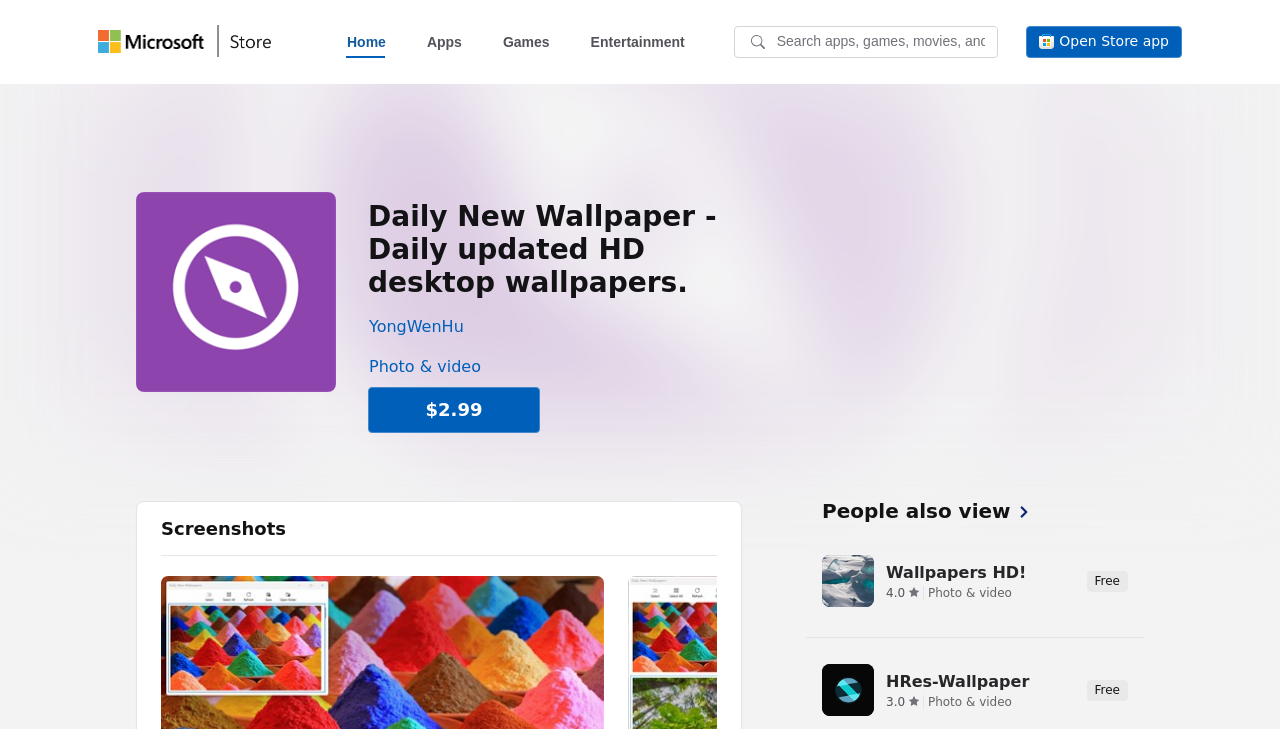What is the rating of the app 'Wallpapers HD!'
We need a detailed and exhaustive answer to the question. Please elaborate.

I found the answer by looking at the generic element with the text 'Rated 4.0 out of 5.' which is likely to be the rating of the app 'Wallpapers HD!'